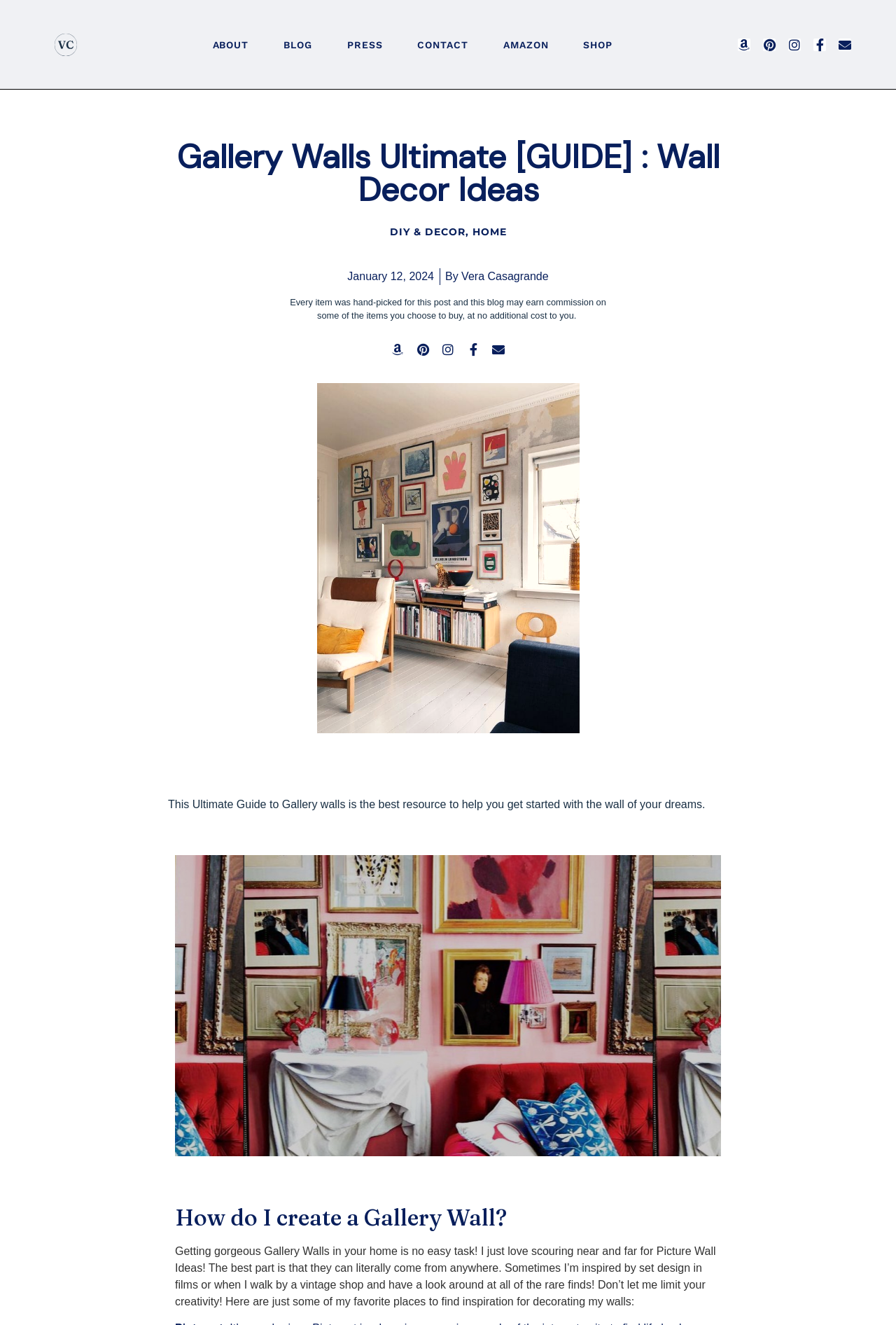Please specify the bounding box coordinates of the area that should be clicked to accomplish the following instruction: "Open the SHOP page". The coordinates should consist of four float numbers between 0 and 1, i.e., [left, top, right, bottom].

[0.651, 0.03, 0.684, 0.037]